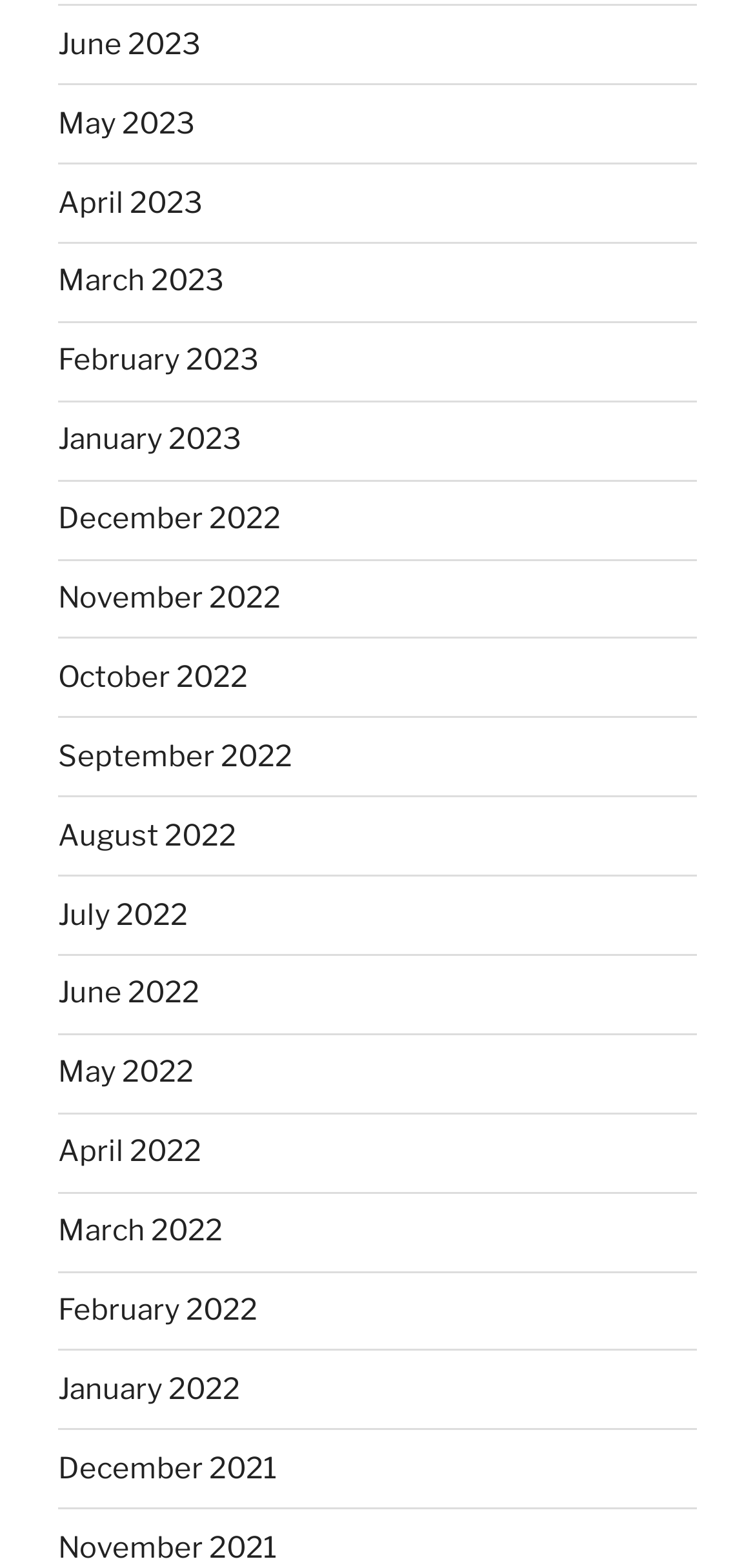How many months are listed?
Could you please answer the question thoroughly and with as much detail as possible?

I counted the number of links on the webpage, each representing a month, and found 24 links, ranging from June 2023 to November 2021.